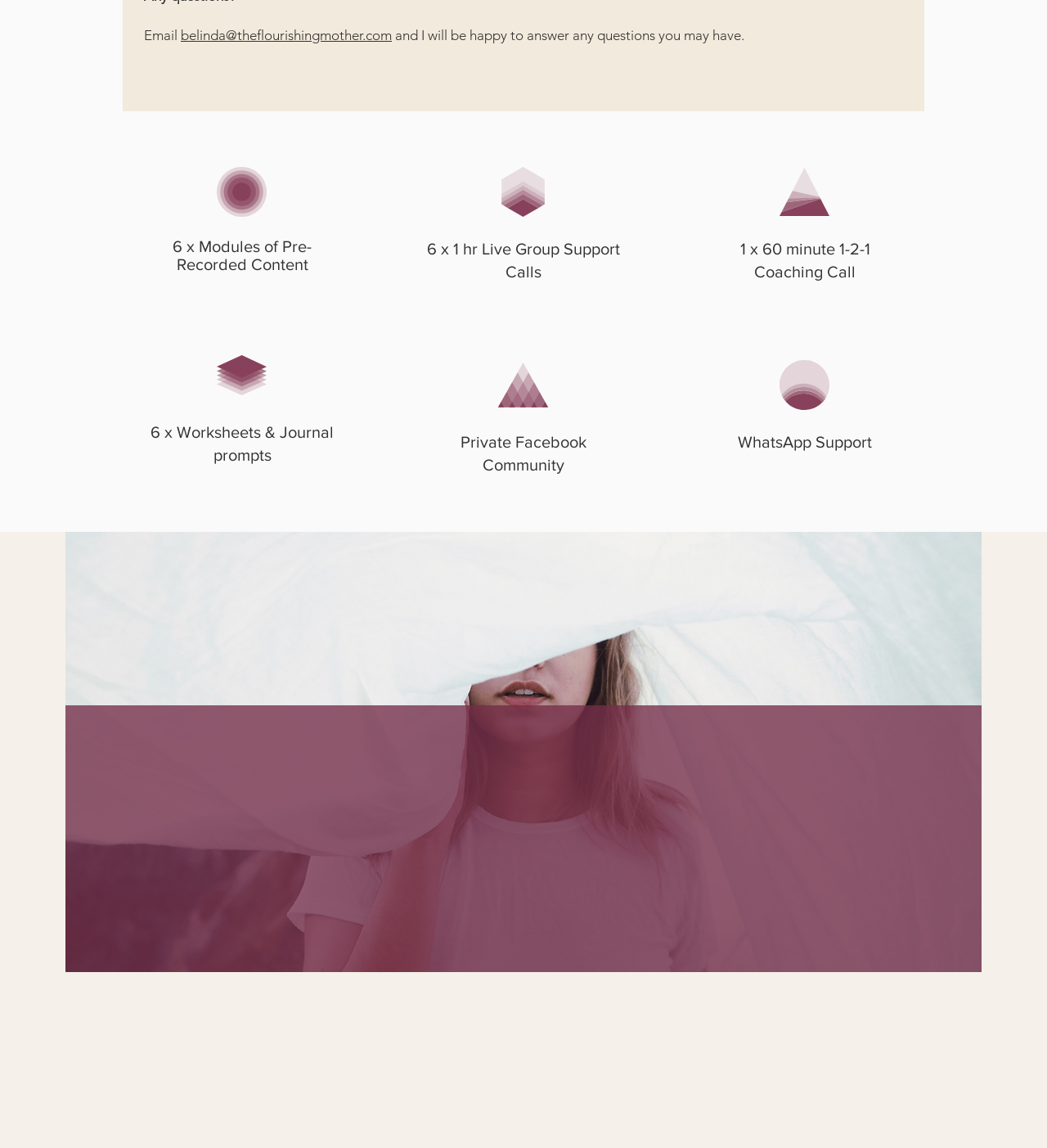What is the name of the logo at the bottom of the page?
Using the information from the image, provide a comprehensive answer to the question.

I found the name of the logo by looking at the image description, which says 'The Flourishing Mother_Black Logo.png'.